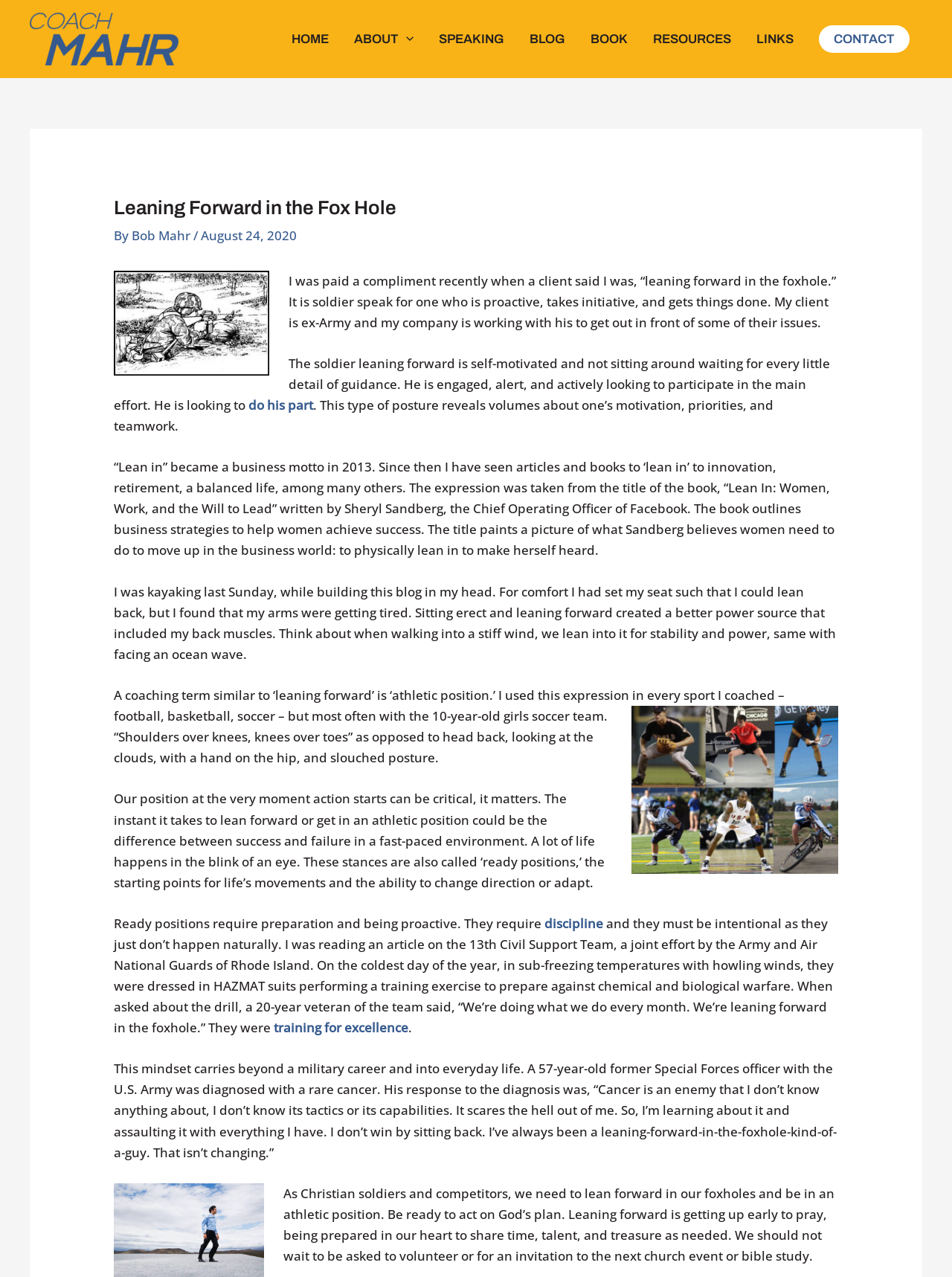Identify the bounding box coordinates of the clickable region to carry out the given instruction: "Click the CONTACT link".

[0.86, 0.02, 0.955, 0.041]